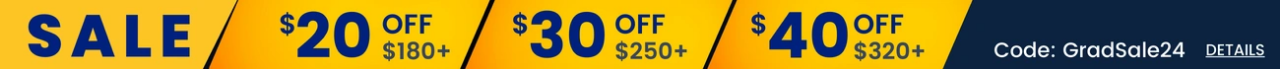Elaborate on the image with a comprehensive description.

The image showcases a promotional banner featuring a vibrant yellow background with bold blue text highlighting a special sale. It announces discounts of $20 off purchases over $180, $30 off purchases over $250, and $40 off purchases over $320. Each discount is prominently displayed within angular shapes that draw attention to the offers. At the bottom right, the promotional code "GradSale24" is indicated, inviting customers to use it for additional savings, along with a prompt to check for further details. This promotional graphic is likely part of a marketing campaign aimed at encouraging purchases during a graduation-related promotional event.